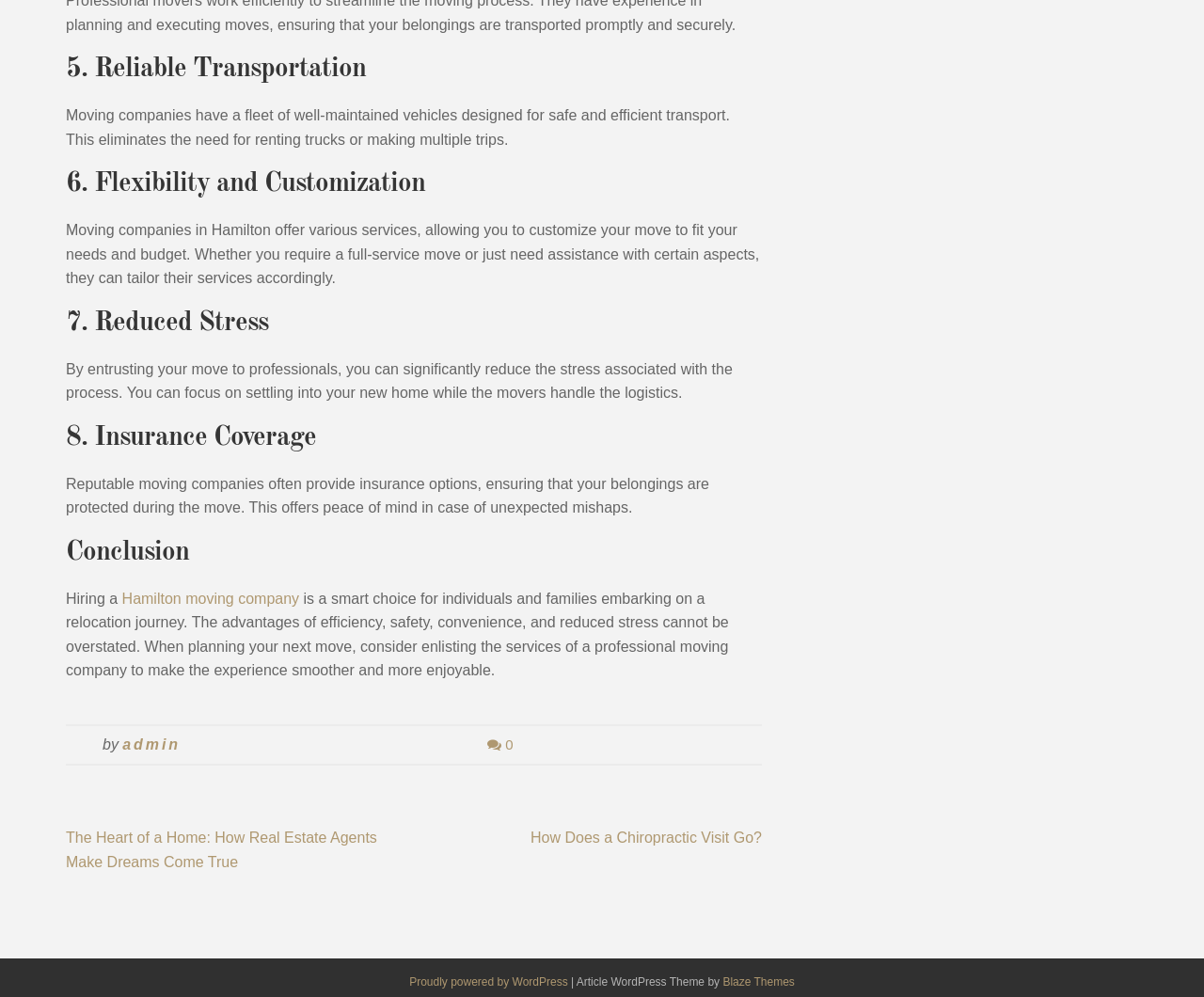Provide a one-word or one-phrase answer to the question:
What is the focus of the article?

Hiring a moving company